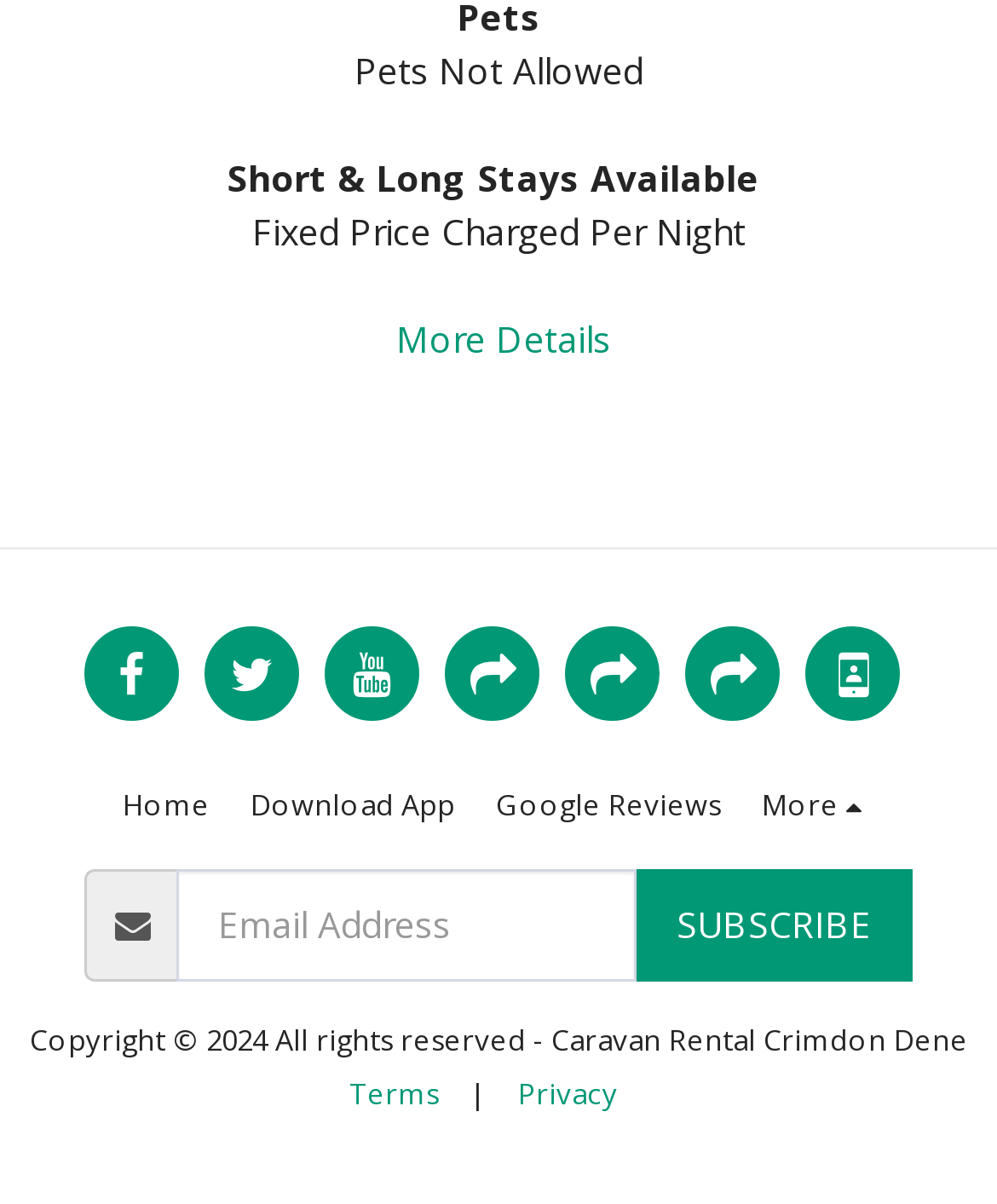How is the price charged?
Could you answer the question in a detailed manner, providing as much information as possible?

The webpage states 'Fixed Price Charged Per Night', indicating that the price is fixed and charged on a per-night basis.